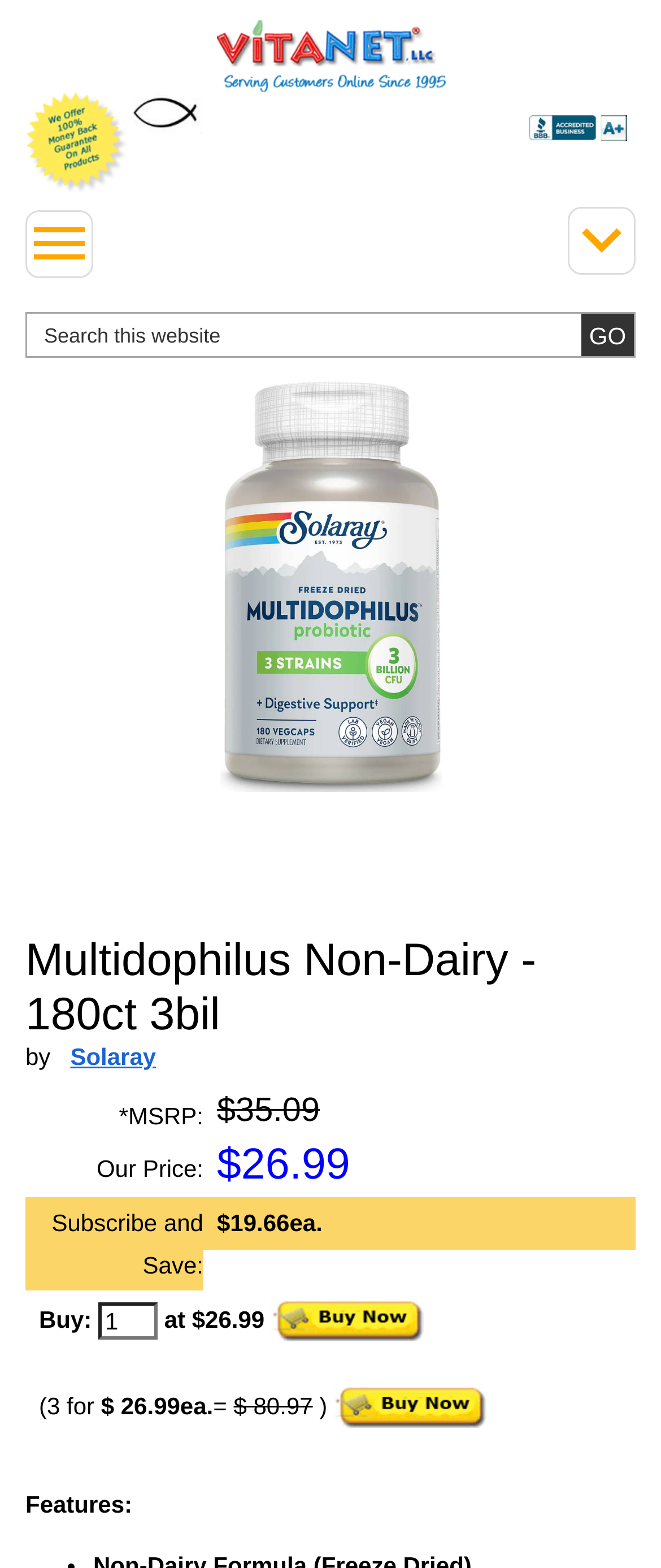Explain in detail what you observe on this webpage.

This webpage is about a product called Multidophilus Non-Dairy 180ct 3bil from Solaray. At the top, there is a link to VitaNet, LLC, and an image with the text "John 3:16". On the right side, there is a drop-down menu and an image indicating that the business is BBB accredited.

Below the top section, there is a search bar with a text box and a search button. On the left side, there is another drop-down menu. The main content of the page is about the product, with a link to the product name, an image of the product, and a heading that reads "Multidophilus Non-Dairy - 180ct 3bil".

Under the heading, there is a description list that provides details about the product, including its MSRP, the current price, and an option to subscribe and save. The list also includes a section to input the quantity to purchase, with a button to add to cart. Additionally, there is an option to buy three of the product at a discounted price.

At the bottom of the page, there is another description list that highlights the features of the product.